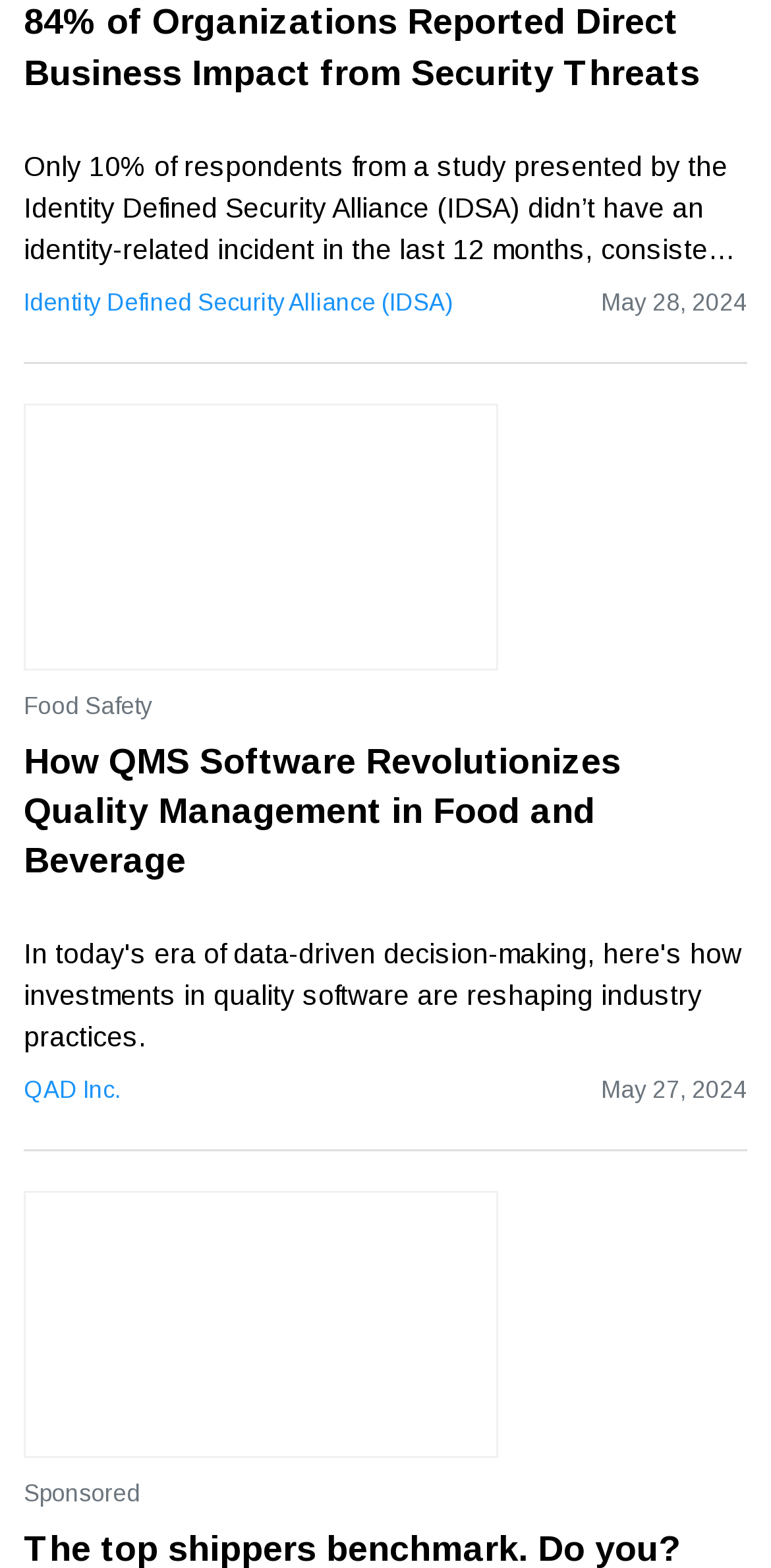Please study the image and answer the question comprehensively:
What is the label of the section at the bottom of the webpage?

I determined the label by examining the generic element 'Sponsored' which is located at the bottom of the webpage, and found that it is a separate section.